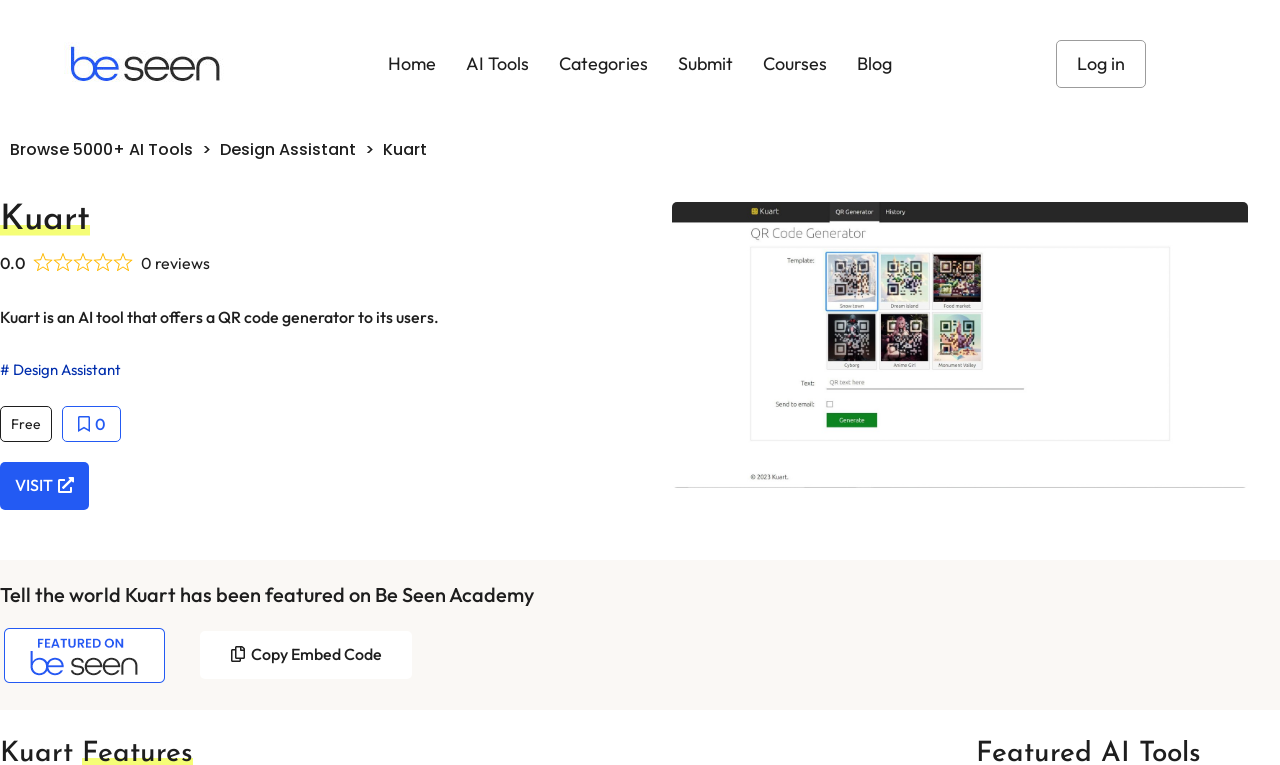What is the current rating of the AI tool?
Please utilize the information in the image to give a detailed response to the question.

The current rating of the AI tool can be found in the static text element that says '0.0'. This is likely a rating out of a certain scale, but the exact scale is not specified.